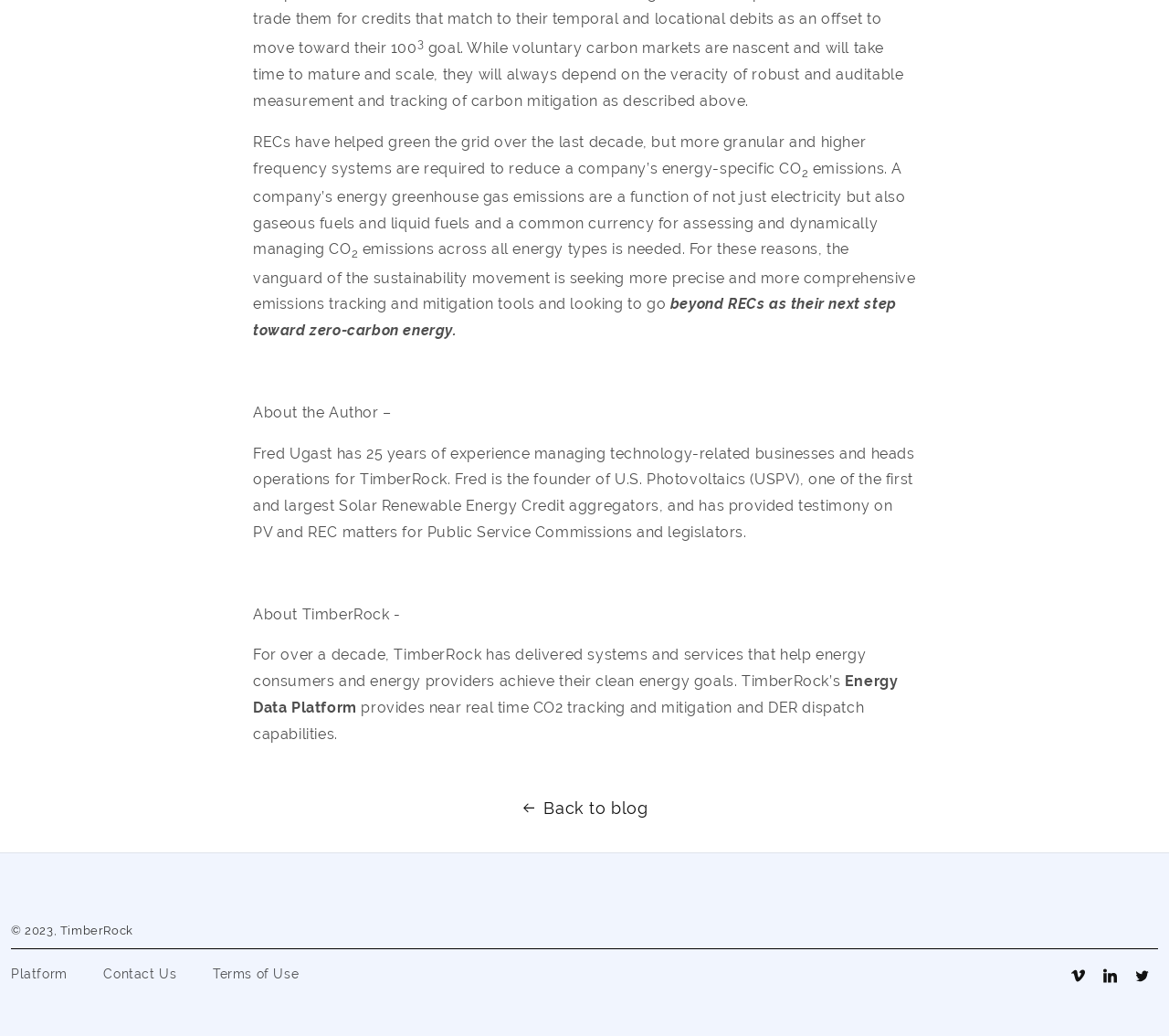Refer to the element description Translation missing: en.general.social.links.linkedin and identify the corresponding bounding box in the screenshot. Format the coordinates as (top-left x, top-left y, bottom-right x, bottom-right y) with values in the range of 0 to 1.

[0.936, 0.925, 0.963, 0.958]